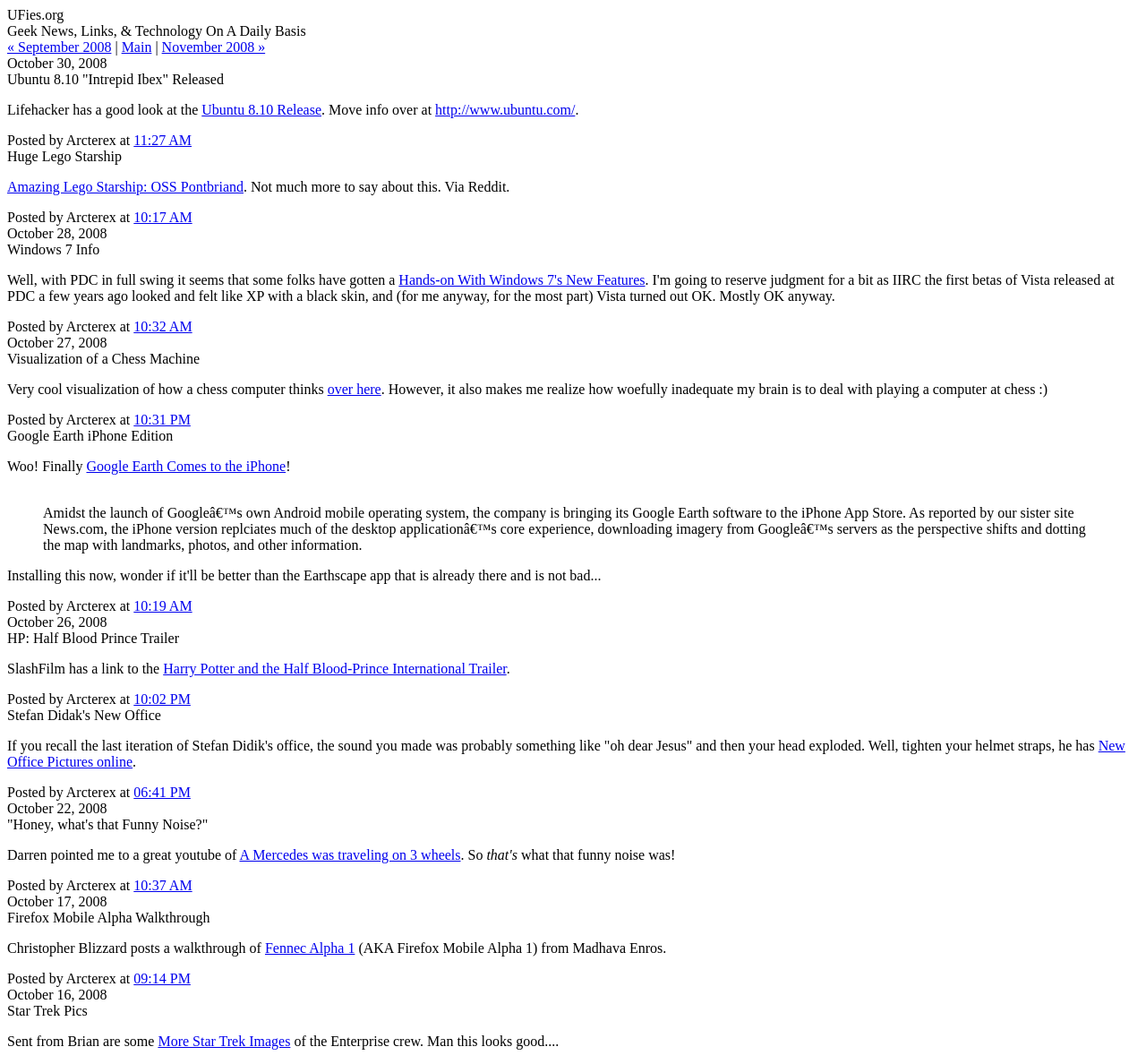What is the title of the first post?
Using the image, elaborate on the answer with as much detail as possible.

I looked at the first post on the page and found that its title is 'Ubuntu 8.10 'Intrepid Ibex' Released'.